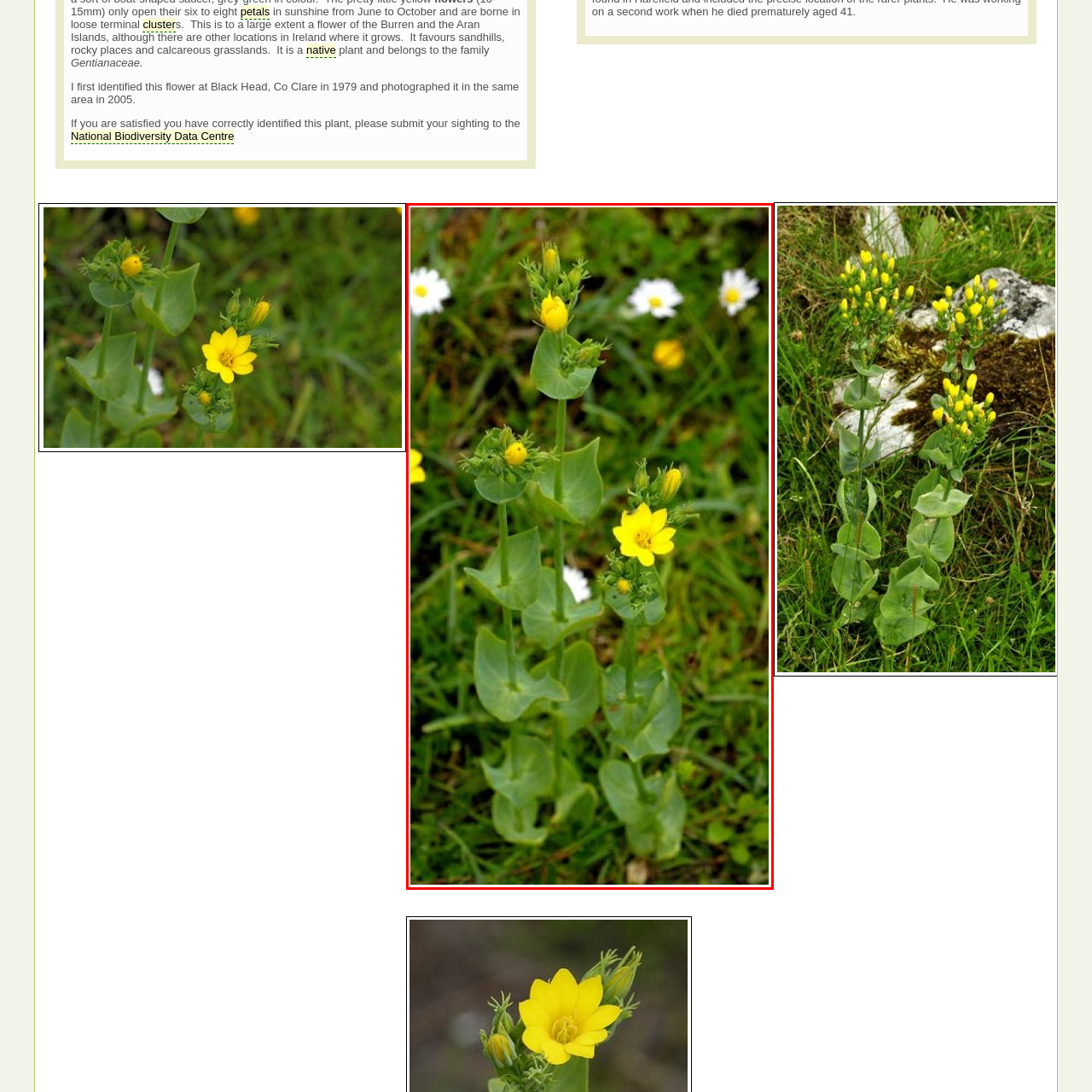Check the image highlighted by the red rectangle and provide a single word or phrase for the question:
In what type of soils is the Yellow-wort typically found?

Sandy soils